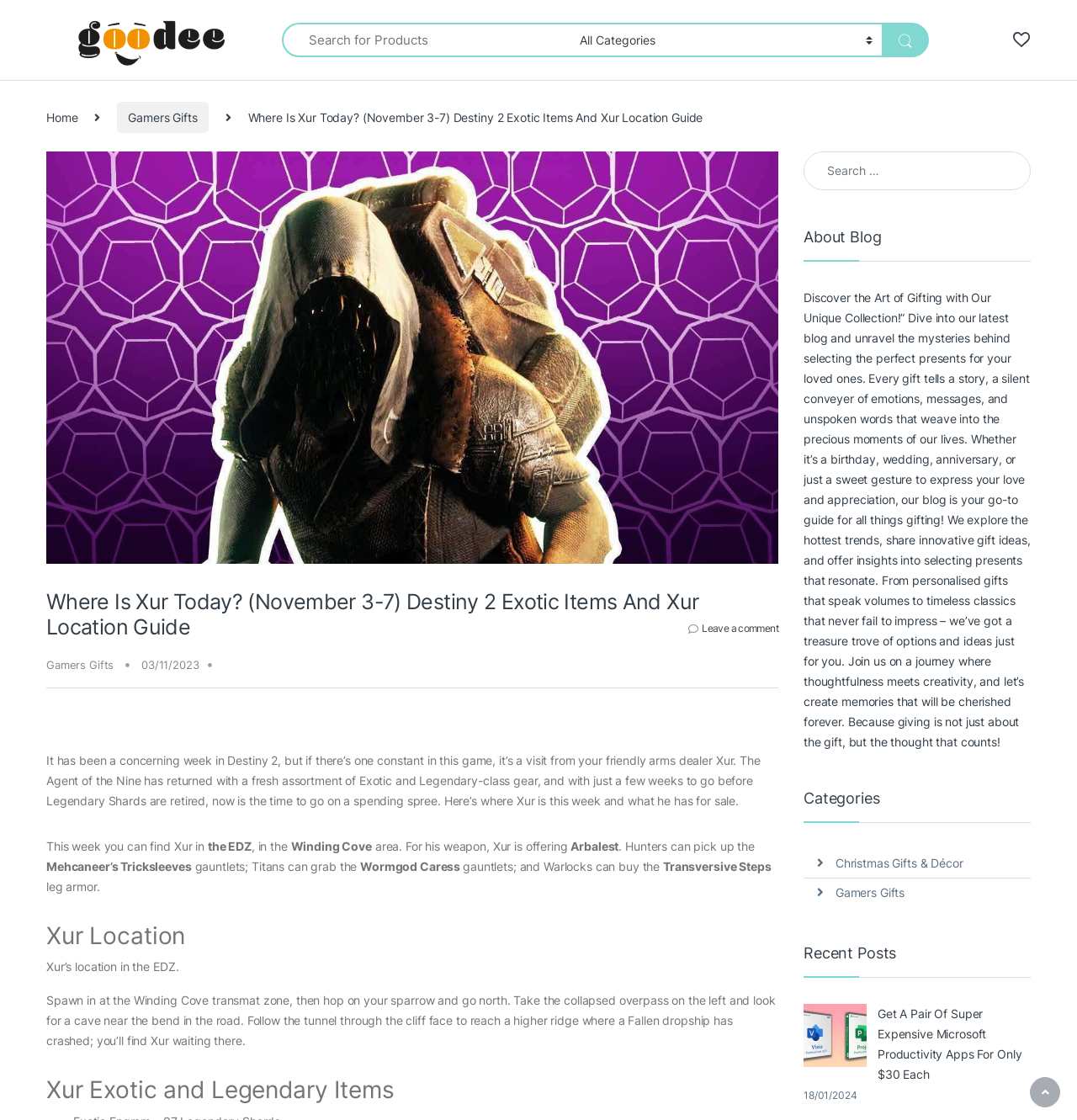Reply to the question below using a single word or brief phrase:
What is the purpose of the blog section on this website?

Gifting guide